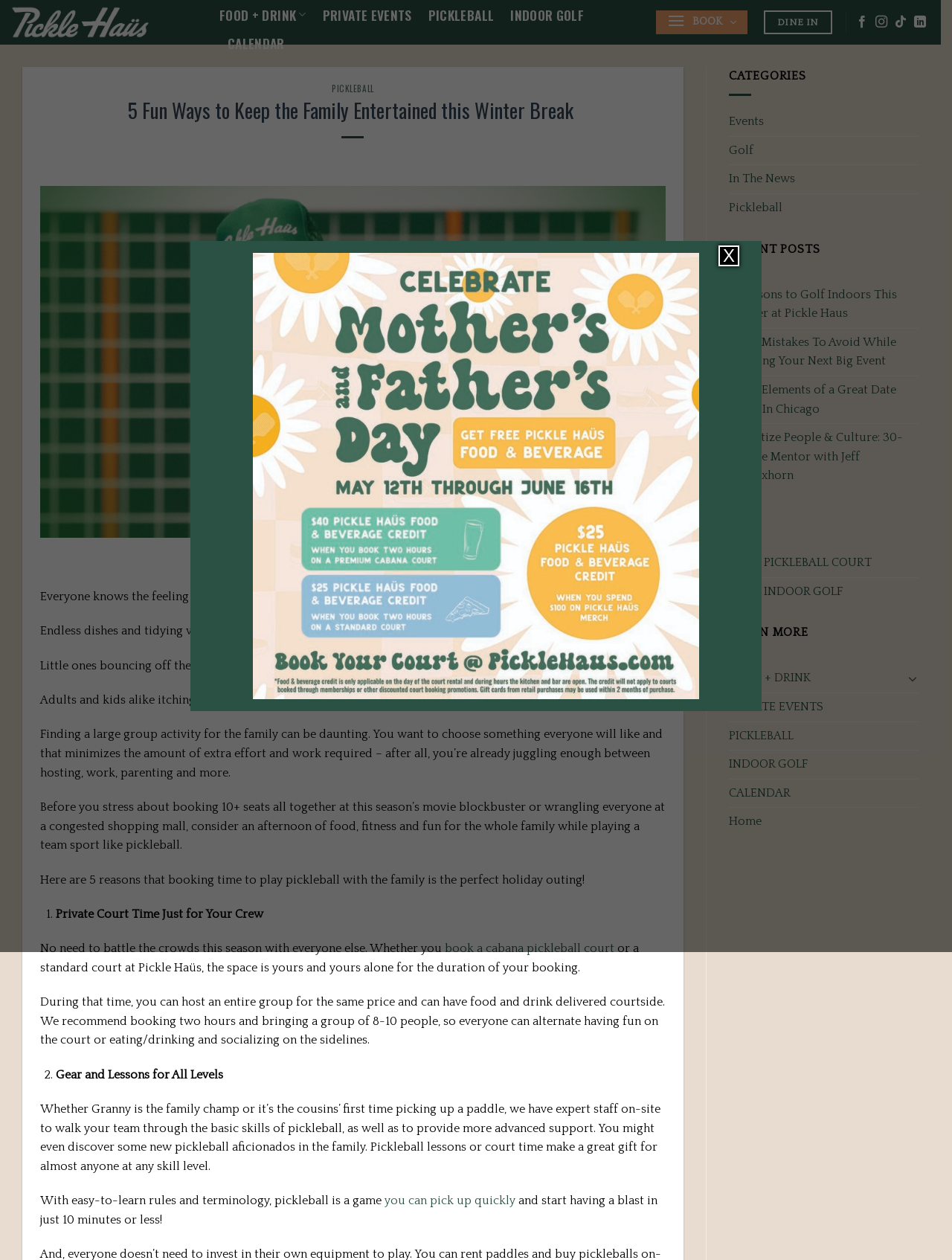Calculate the bounding box coordinates of the UI element given the description: "FOOD + DRINK".

[0.23, 0.0, 0.322, 0.023]